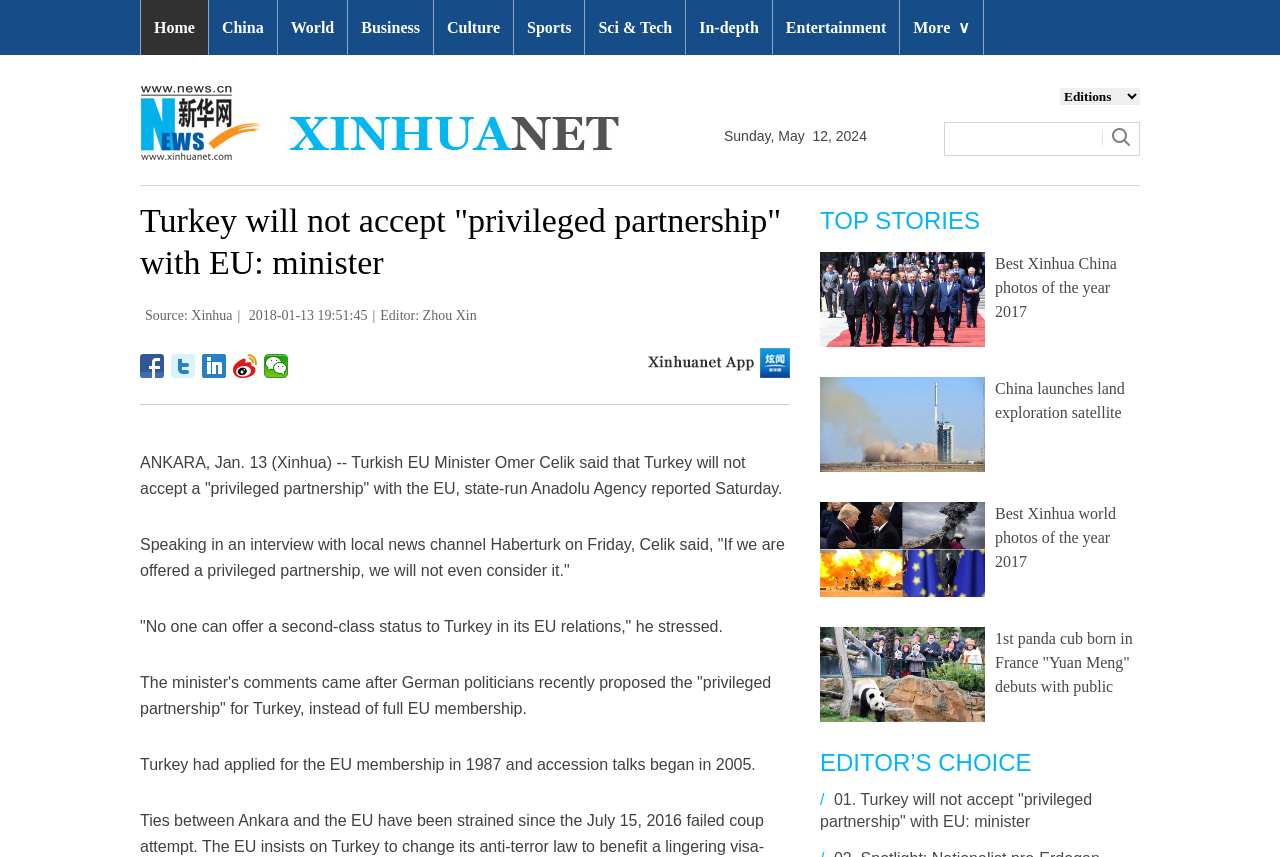Articulate a complete and detailed caption of the webpage elements.

This webpage is about a news article titled "Turkey will not accept 'privileged partnership' with EU: minister" from Xinhua News Agency. At the top of the page, there is a navigation menu with 9 links: "Home", "China", "World", "Business", "Culture", "Sports", "Sci & Tech", "In-depth", and "Entertainment", followed by a "More" dropdown menu. Below the navigation menu, there is a date display showing "Sunday, May 12, 2024".

The main content of the page is divided into two sections. On the left side, there is a news article with a title, a source label "Source: Xinhua", and a timestamp "2018-01-13 19:51:45". The article is about Turkish EU Minister Omer Celik's statement on Turkey's stance on EU relations. The text is divided into several paragraphs, with social media sharing links below the article.

On the right side, there is a section titled "TOP STORIES" with four news thumbnails and their corresponding links. Each thumbnail has a caption, and the links are to different news articles. Below the "TOP STORIES" section, there is an "EDITOR'S CHOICE" section with a single news link.

At the bottom of the page, there is a search box with a "Submit" button. Above the search box, there is a small image and a combobox.